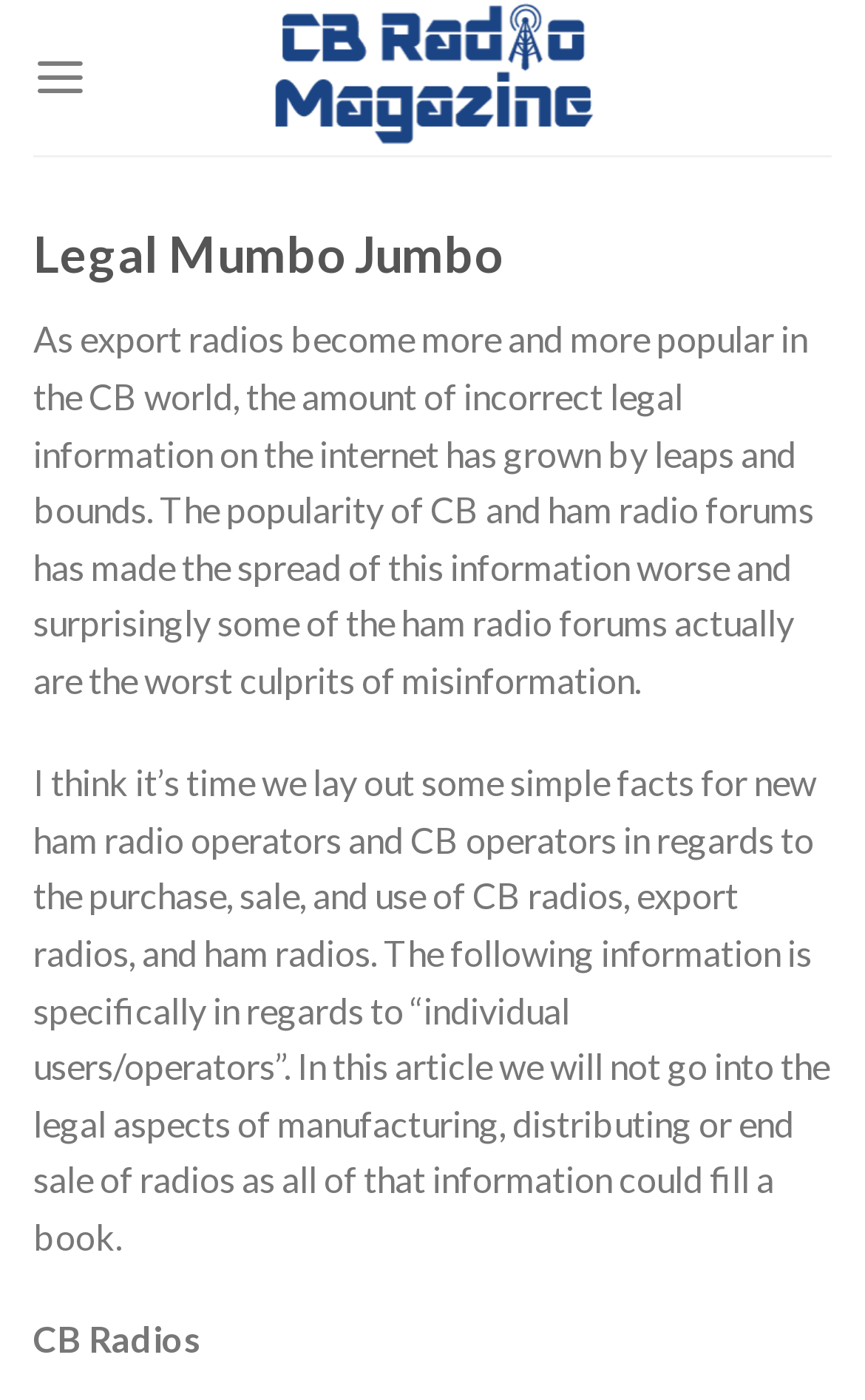Provide a comprehensive caption for the webpage.

The webpage is about legal information related to CB radios and ham radios. At the top, there is a logo of "CB Radio Magazine" accompanied by a link to the magazine's website. Below the logo, there is a menu link labeled "Menu" that, when expanded, reveals a heading titled "Legal Mumbo Jumbo". 

Under the heading, there is a block of text that discusses the spread of incorrect legal information about CB radios on the internet, particularly on ham radio forums. The text explains that the article aims to provide simple facts for new ham radio operators and CB operators regarding the purchase, sale, and use of CB radios, export radios, and ham radios.

Further down, there is another block of text that provides more information about the legal aspects of individual users/operators, excluding manufacturing, distributing, or end sale of radios. At the very bottom, there is a section titled "CB Radios".